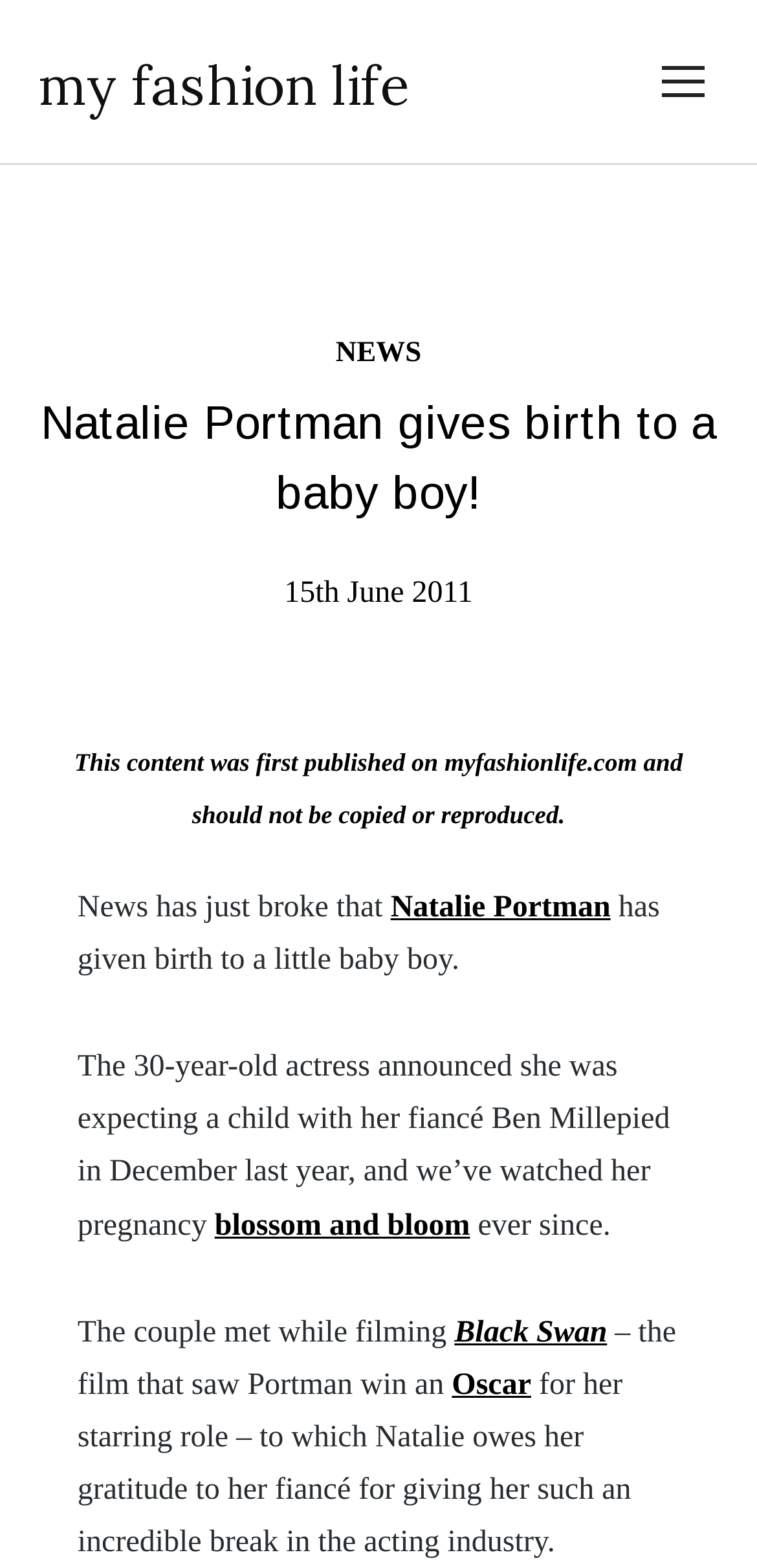Please find and give the text of the main heading on the webpage.

my fashion life